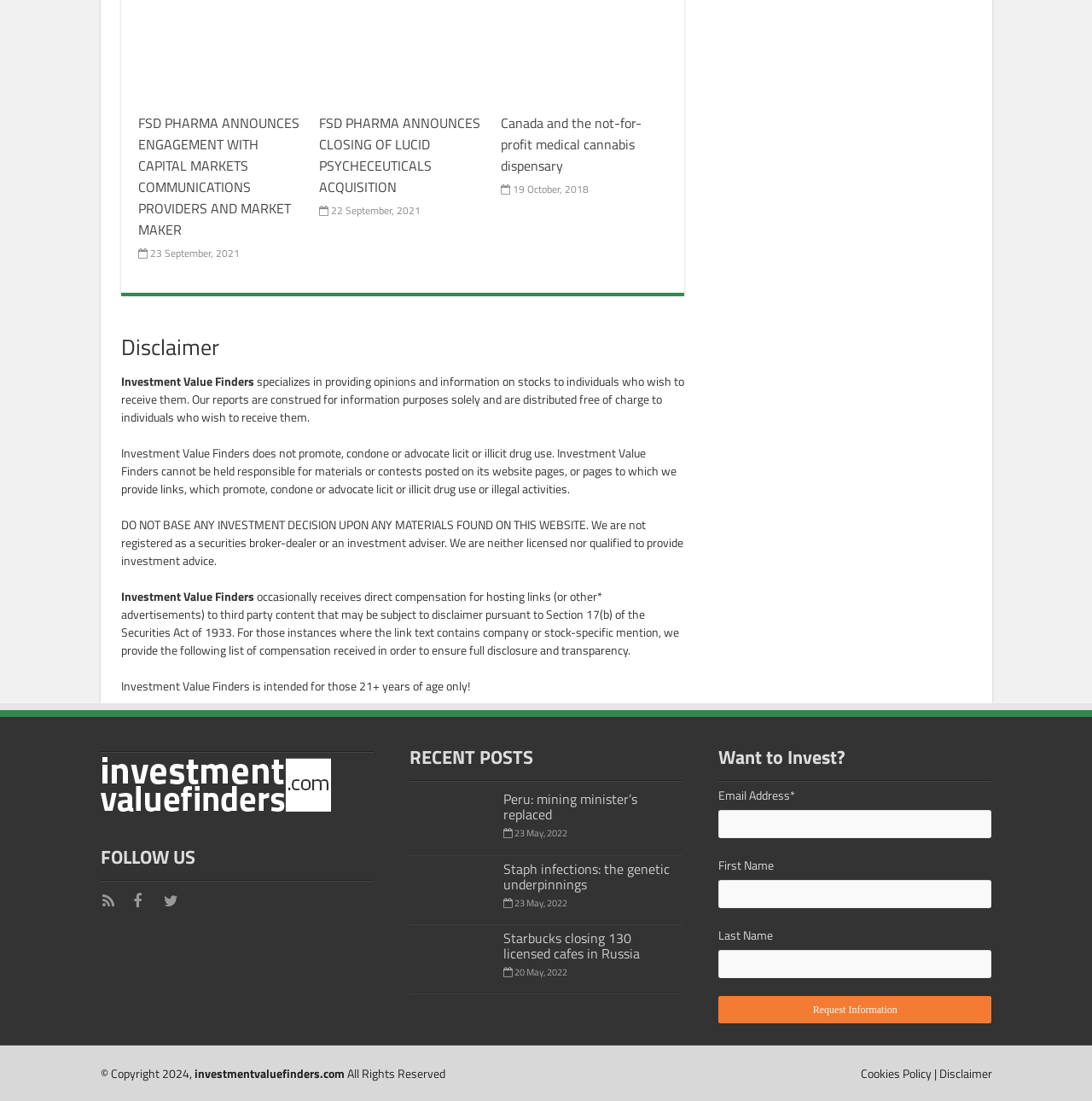Based on the description "Staph infections: the genetic underpinnings", find the bounding box of the specified UI element.

[0.461, 0.779, 0.613, 0.812]